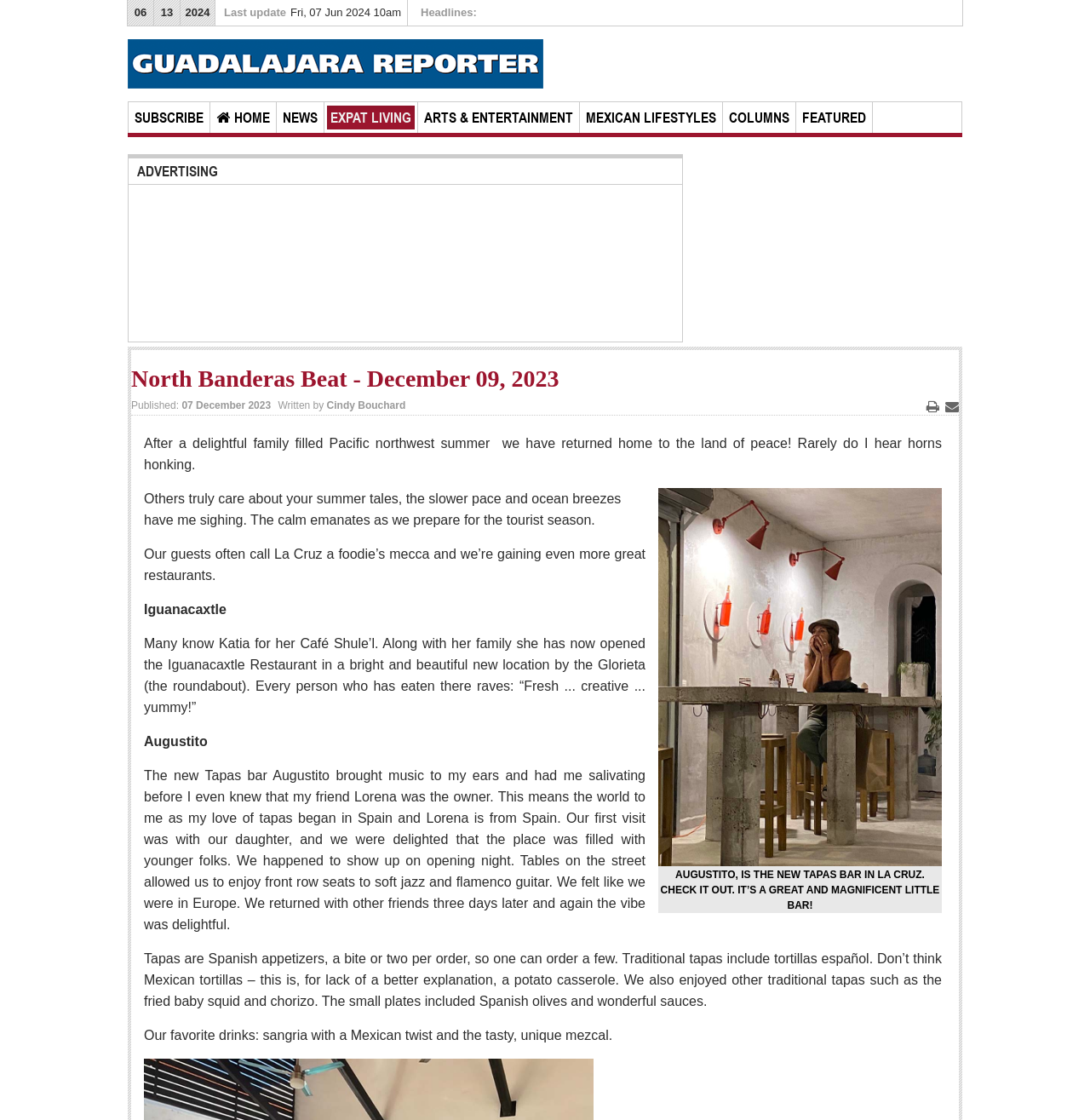Determine the bounding box coordinates for the element that should be clicked to follow this instruction: "Go to home page". The coordinates should be given as four float numbers between 0 and 1, in the format [left, top, right, bottom].

None